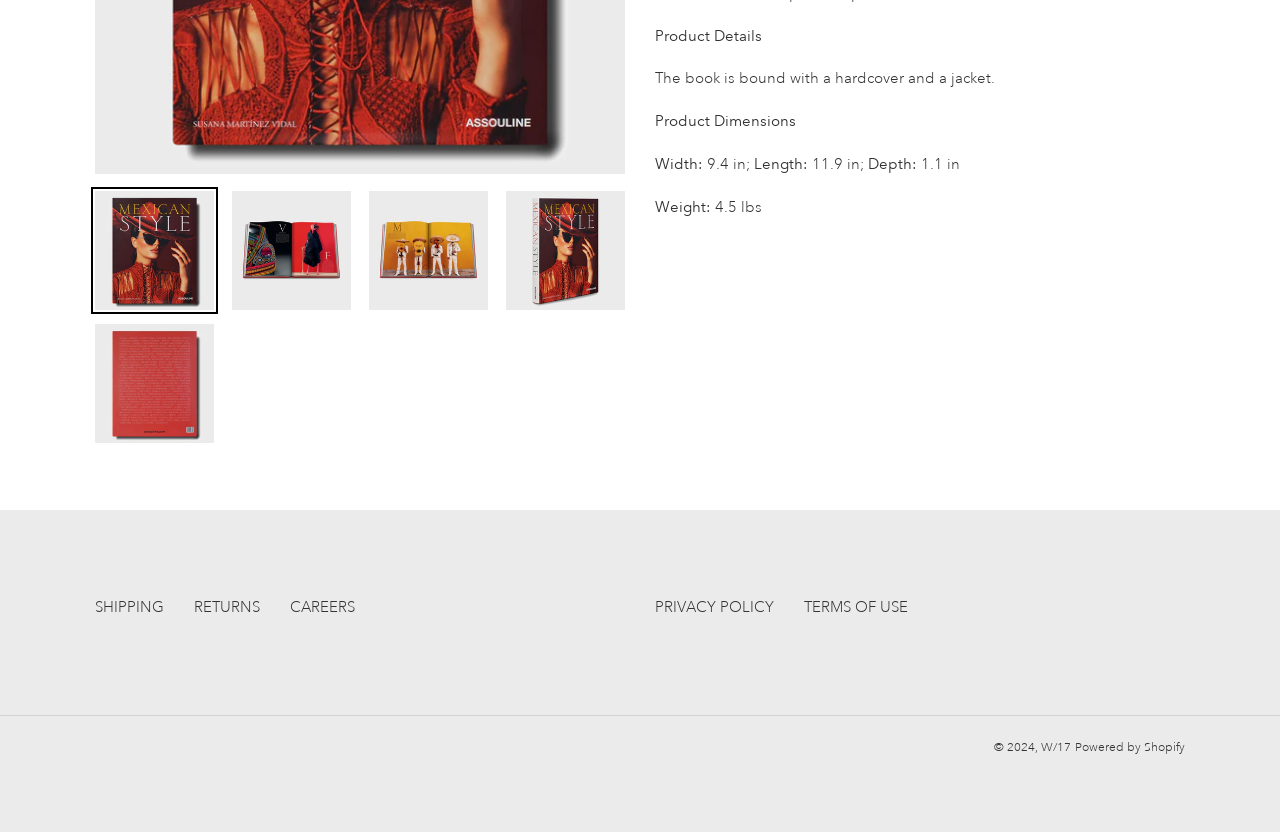From the webpage screenshot, predict the bounding box of the UI element that matches this description: "TERMS OF USE".

[0.628, 0.719, 0.709, 0.742]